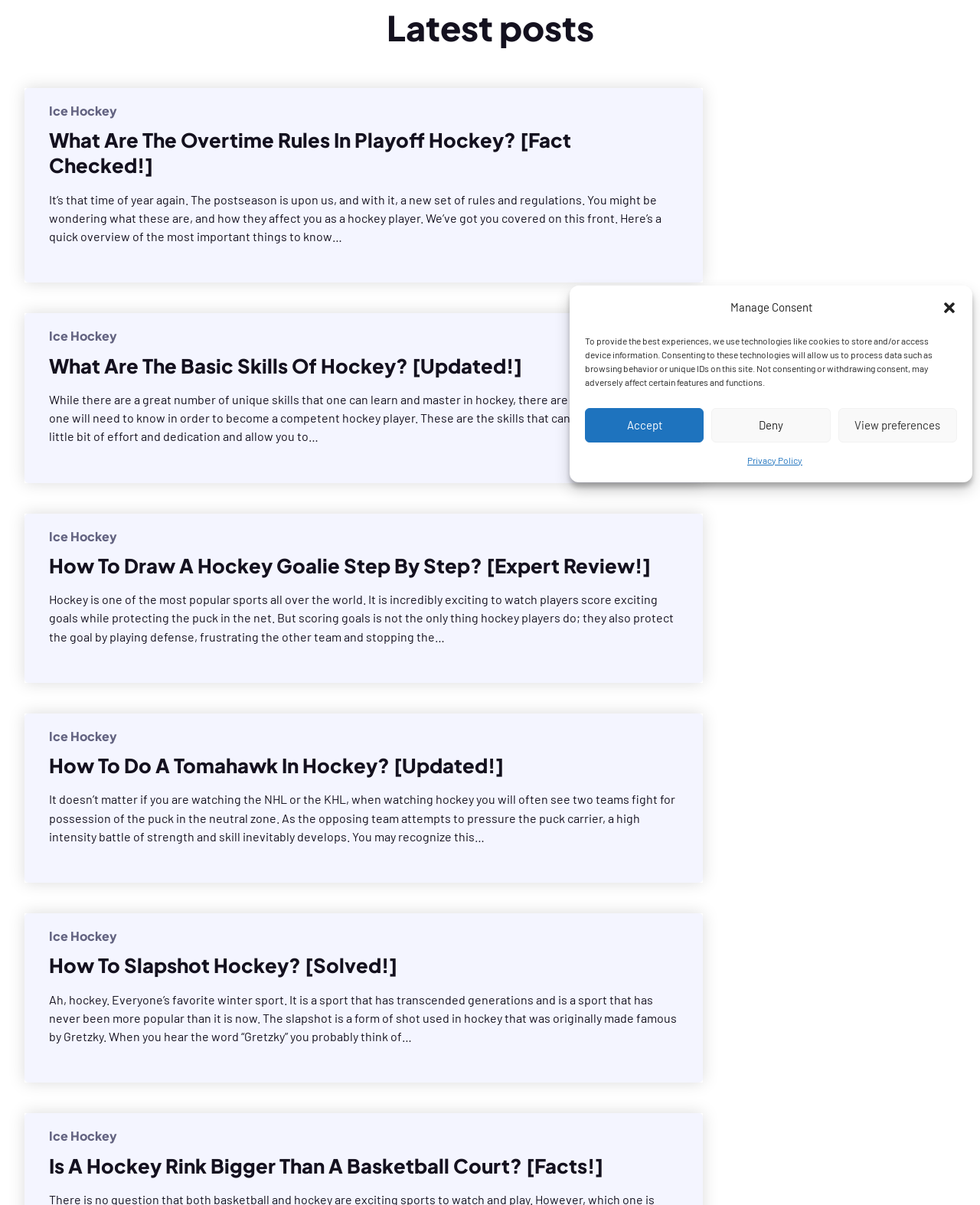Determine the bounding box coordinates in the format (top-left x, top-left y, bottom-right x, bottom-right y). Ensure all values are floating point numbers between 0 and 1. Identify the bounding box of the UI element described by: Accept

[0.597, 0.338, 0.718, 0.367]